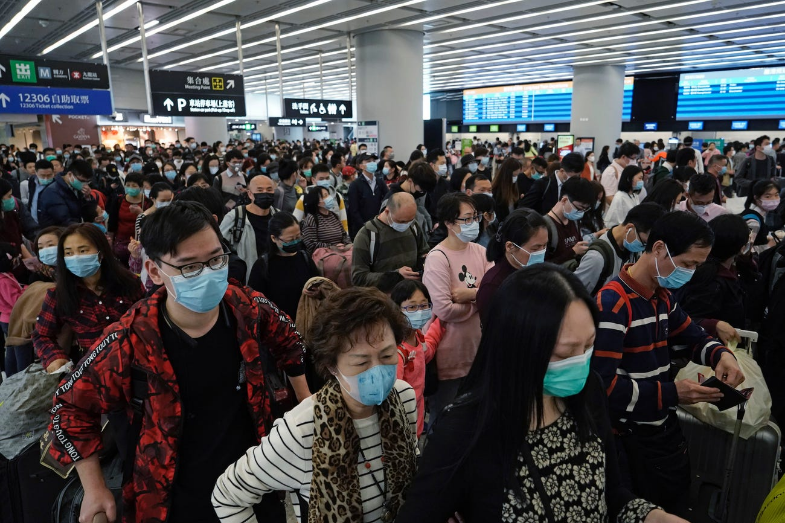What is displayed on the boards in the background?
Provide a detailed and extensive answer to the question.

The illuminated boards in the background of the image display flight information, indicating the bustling environment of the airport and the importance of staying informed about flight schedules.